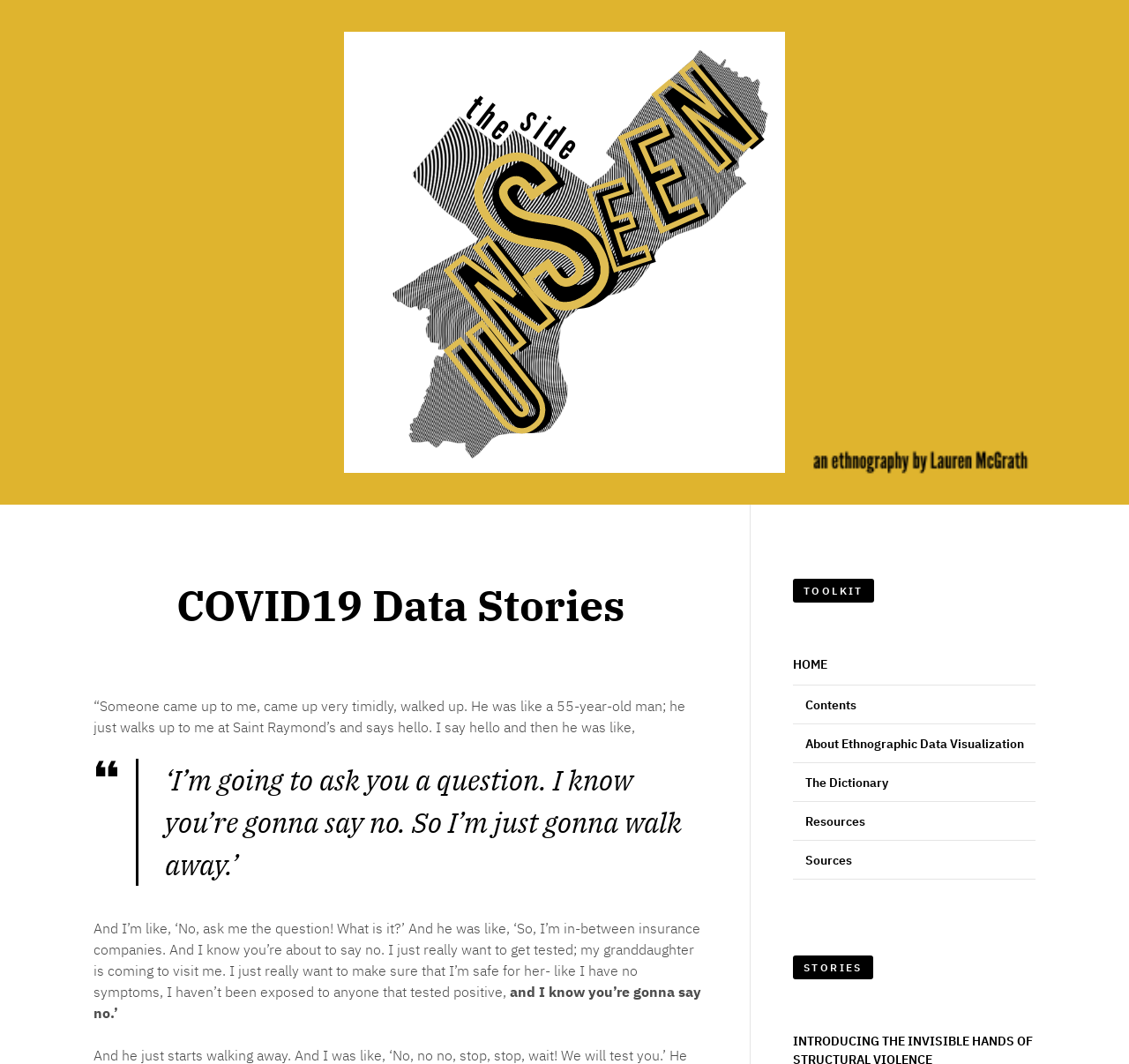Determine the bounding box of the UI component based on this description: "HOME". The bounding box coordinates should be four float values between 0 and 1, i.e., [left, top, right, bottom].

[0.702, 0.617, 0.733, 0.633]